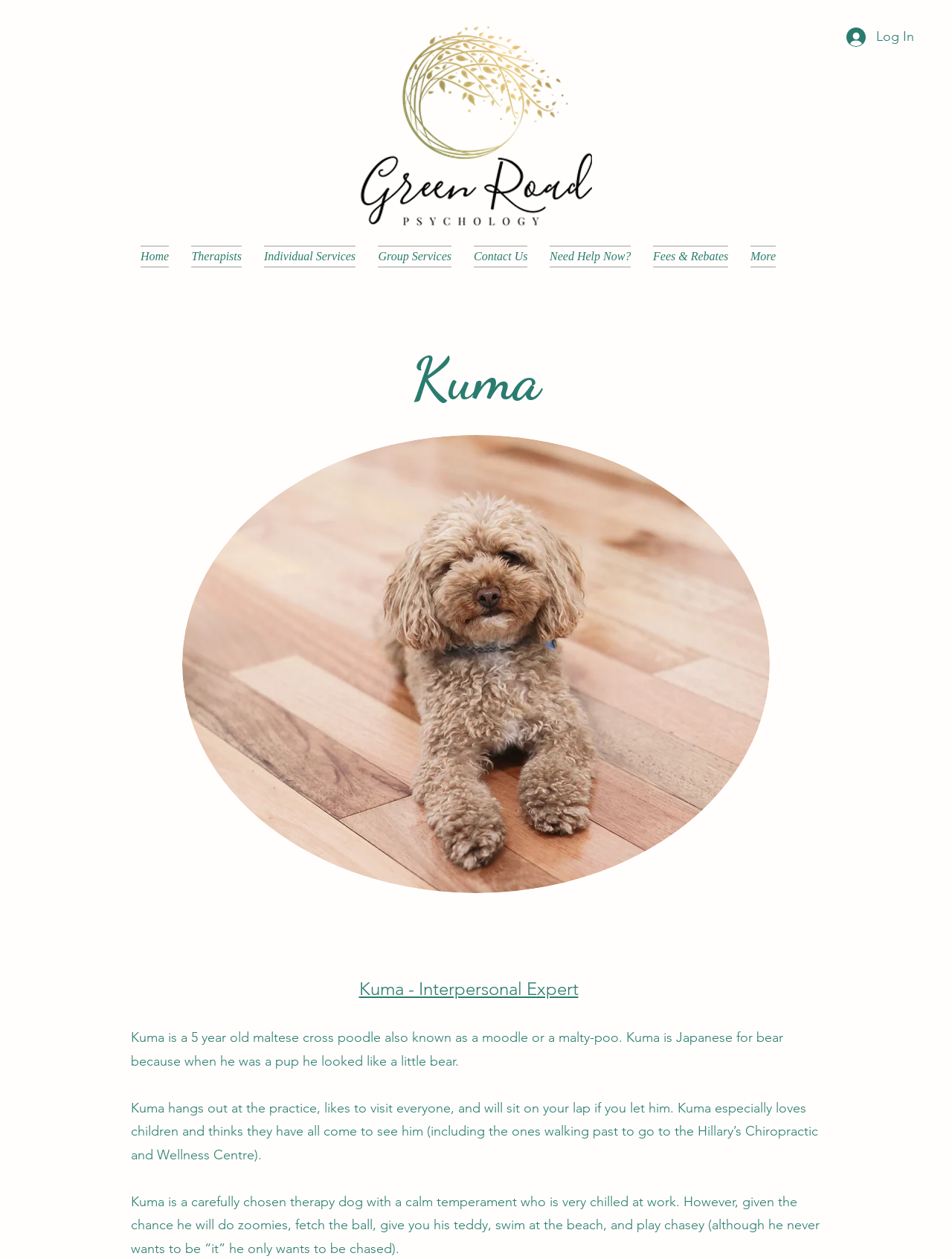Find the UI element described as: "Therapists" and predict its bounding box coordinates. Ensure the coordinates are four float numbers between 0 and 1, [left, top, right, bottom].

[0.189, 0.195, 0.266, 0.213]